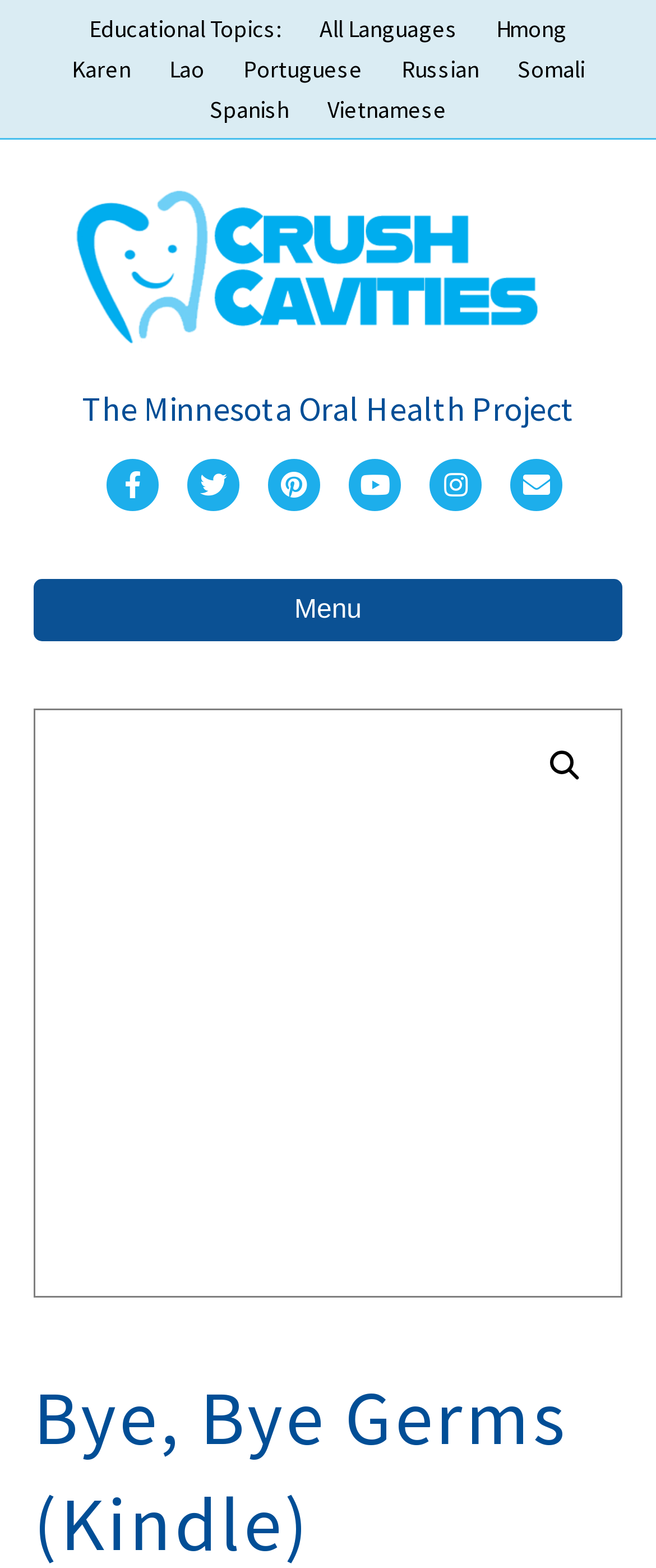How many language options are there?
Kindly offer a comprehensive and detailed response to the question.

I counted the number of language options by looking at the links next to 'Educational Topics:' in the top bar menu. I found links to All Languages, Hmong, Karen, Lao, Portuguese, Russian, and Somali.